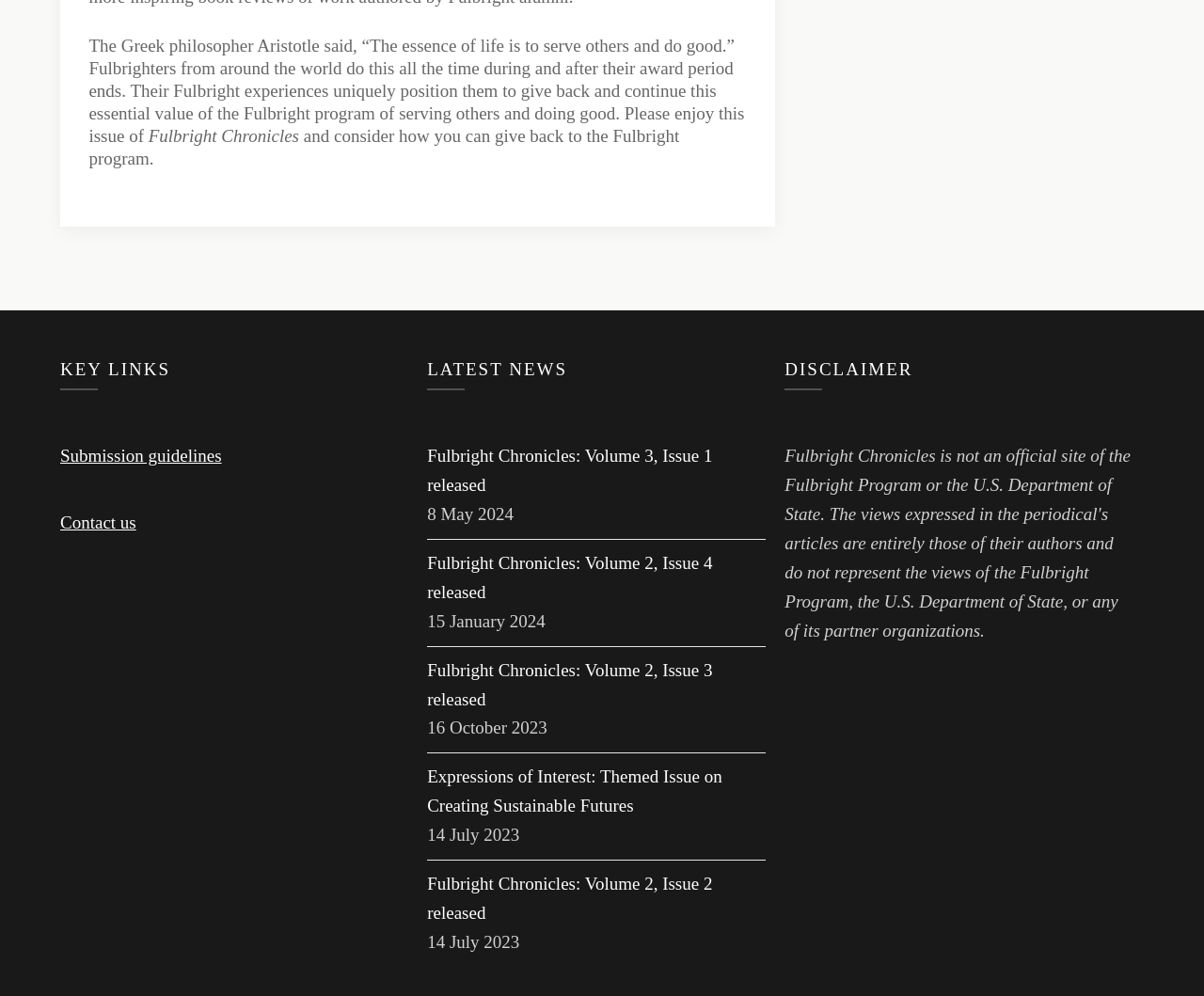Please identify the bounding box coordinates of the element that needs to be clicked to execute the following command: "check latest news". Provide the bounding box using four float numbers between 0 and 1, formatted as [left, top, right, bottom].

[0.355, 0.359, 0.636, 0.392]